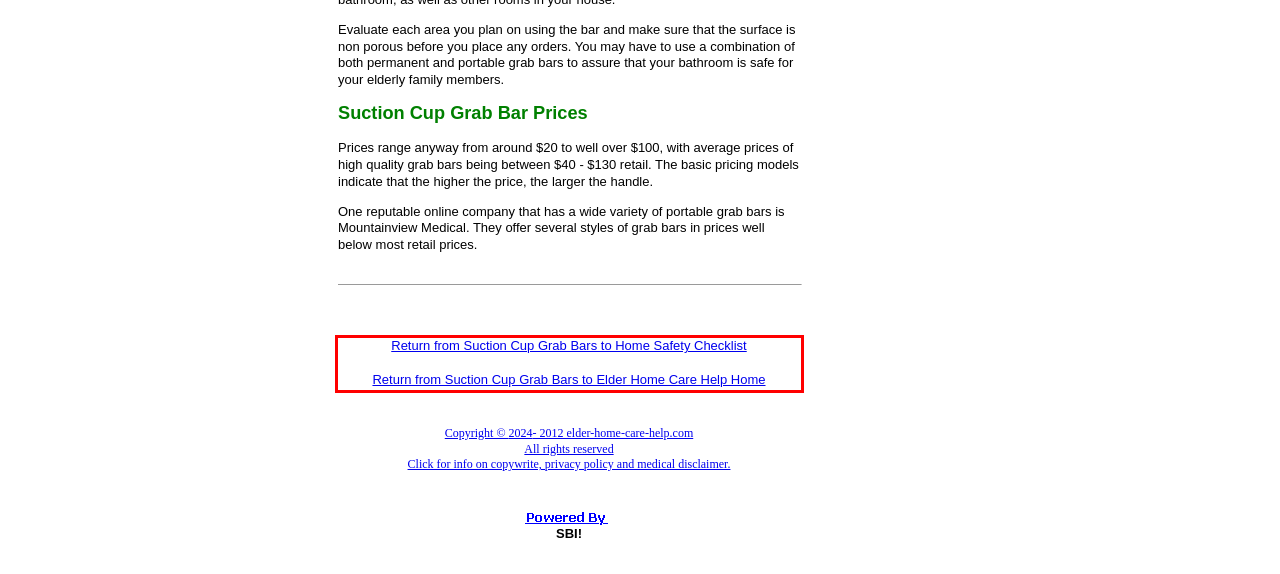Given a screenshot of a webpage with a red bounding box, please identify and retrieve the text inside the red rectangle.

Return from Suction Cup Grab Bars to Home Safety Checklist Return from Suction Cup Grab Bars to Elder Home Care Help Home